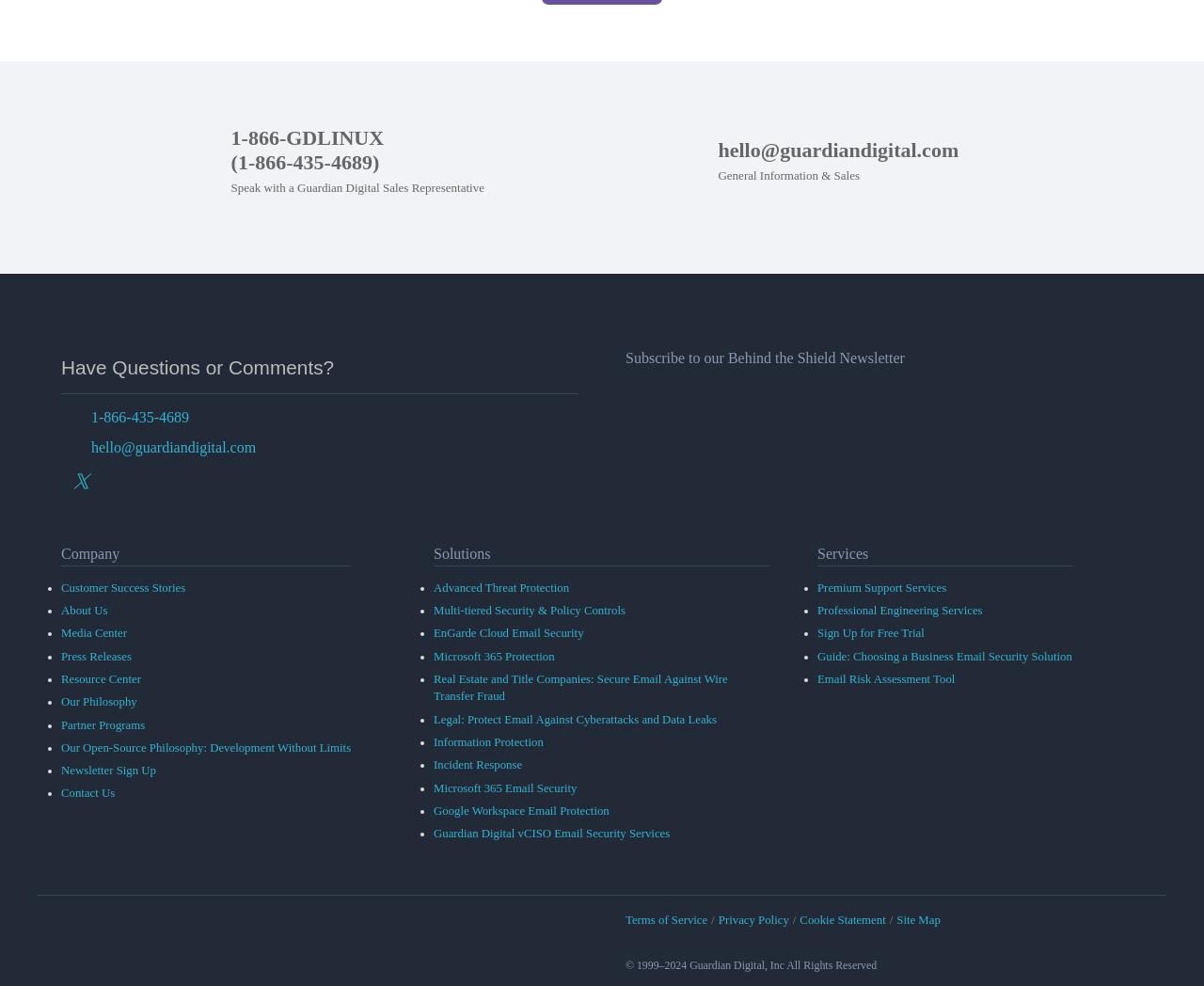Please give a concise answer to this question using a single word or phrase: 
What is the email address for General Information & Sales?

hello@guardiandigital.com